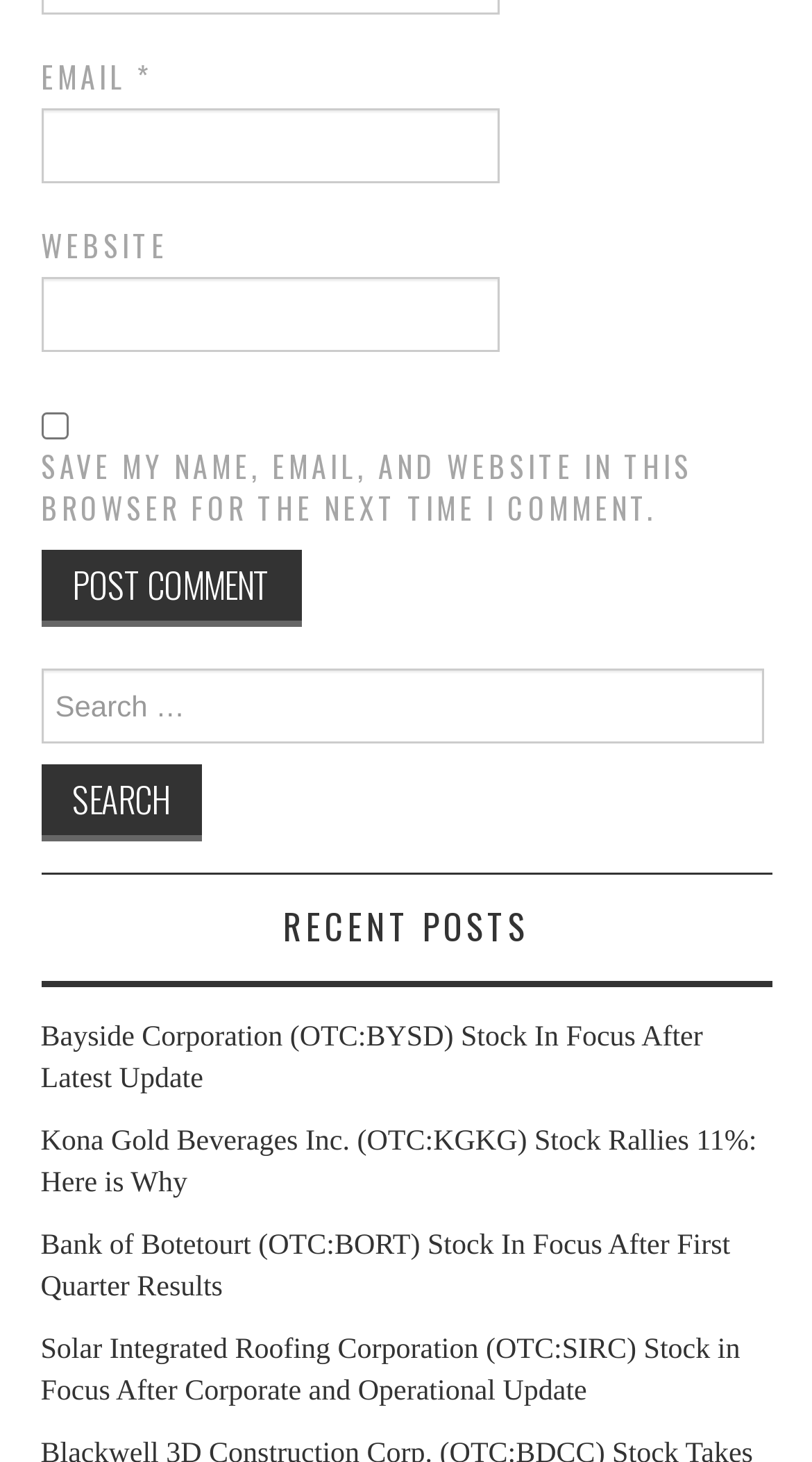How many textboxes are on the webpage?
Answer with a single word or short phrase according to what you see in the image.

2